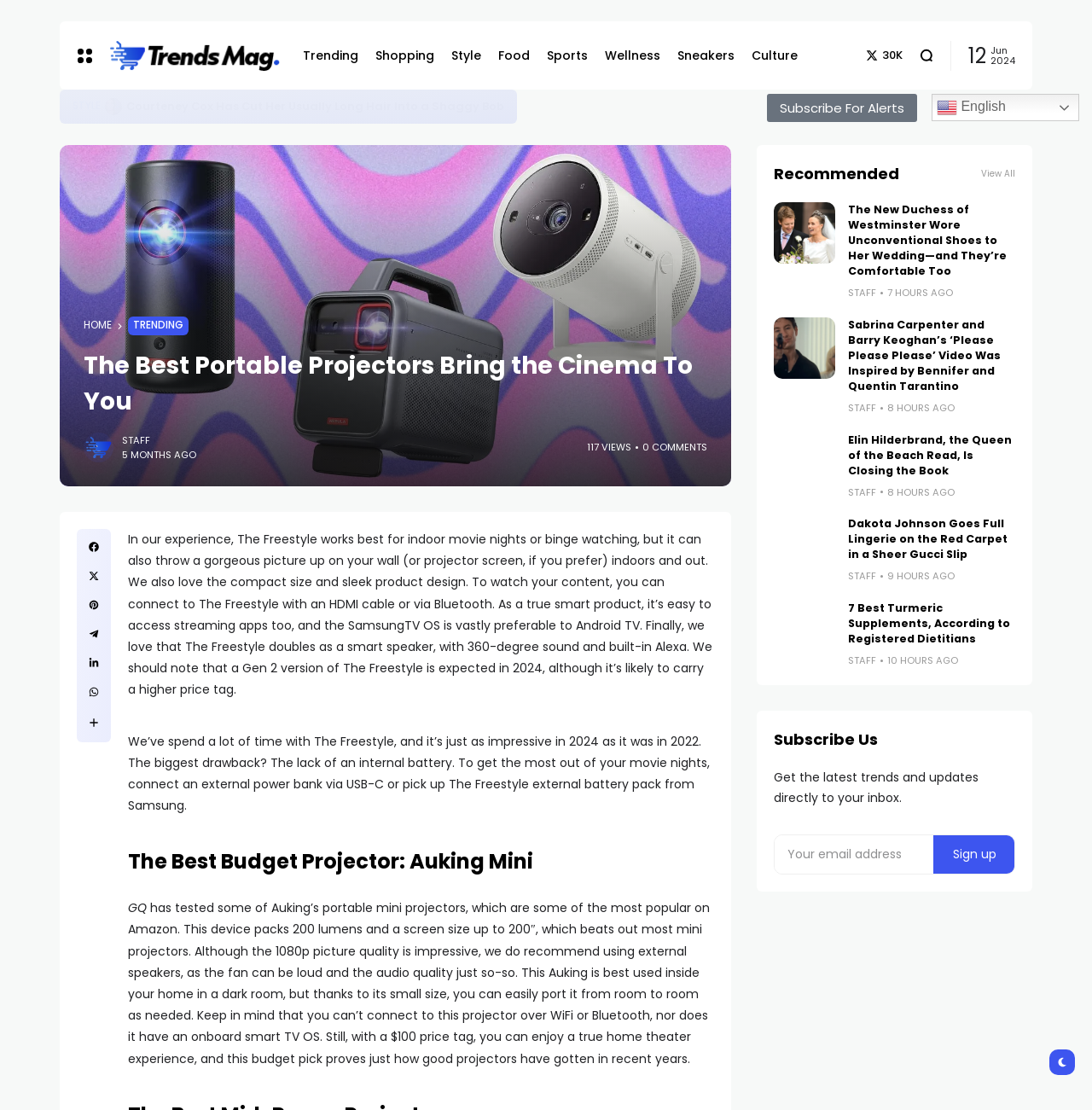Please identify the bounding box coordinates of the element I should click to complete this instruction: 'Click on the 'Trending' link'. The coordinates should be given as four float numbers between 0 and 1, like this: [left, top, right, bottom].

[0.277, 0.019, 0.328, 0.081]